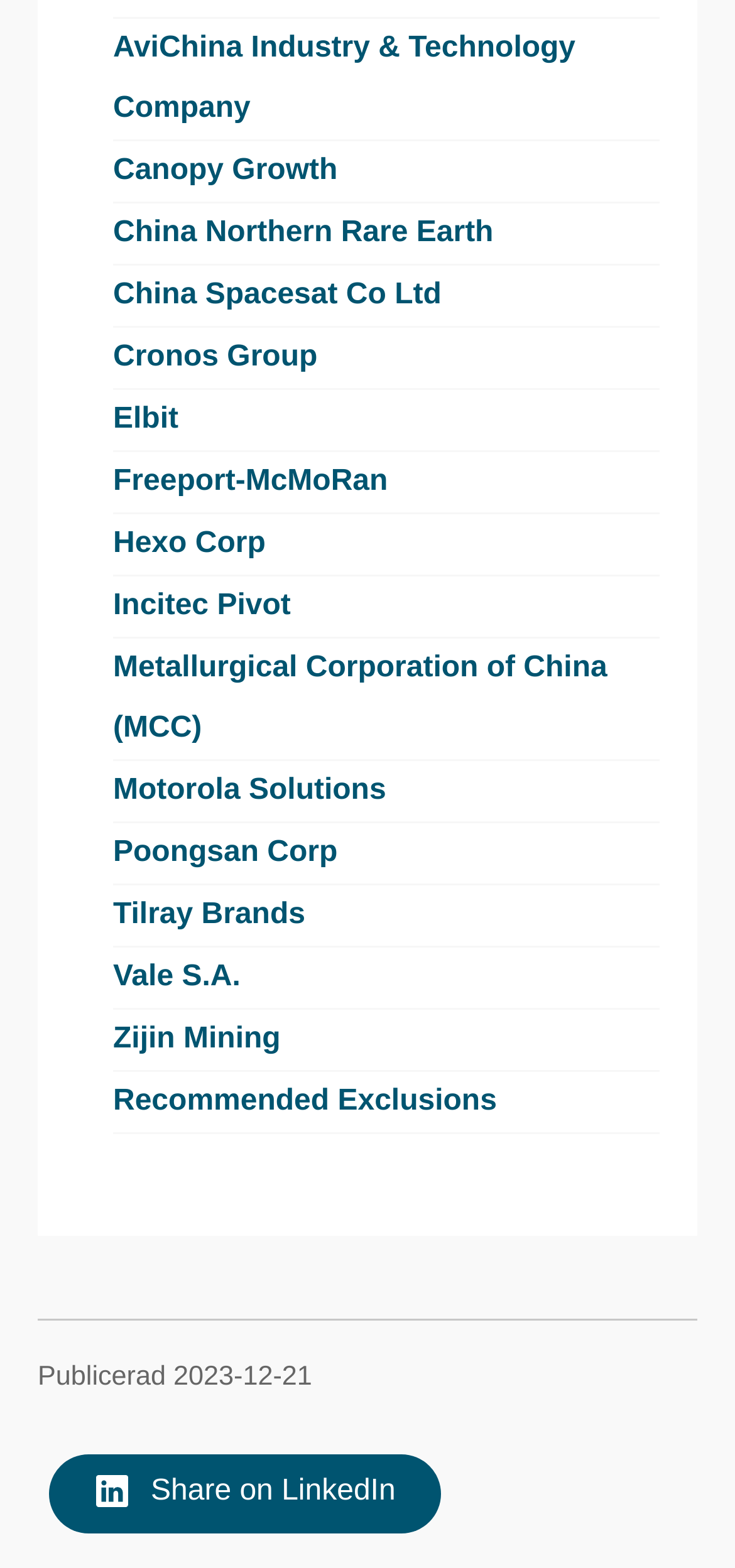Can you find the bounding box coordinates for the element that needs to be clicked to execute this instruction: "Check Recommended Exclusions"? The coordinates should be given as four float numbers between 0 and 1, i.e., [left, top, right, bottom].

[0.154, 0.683, 0.676, 0.722]